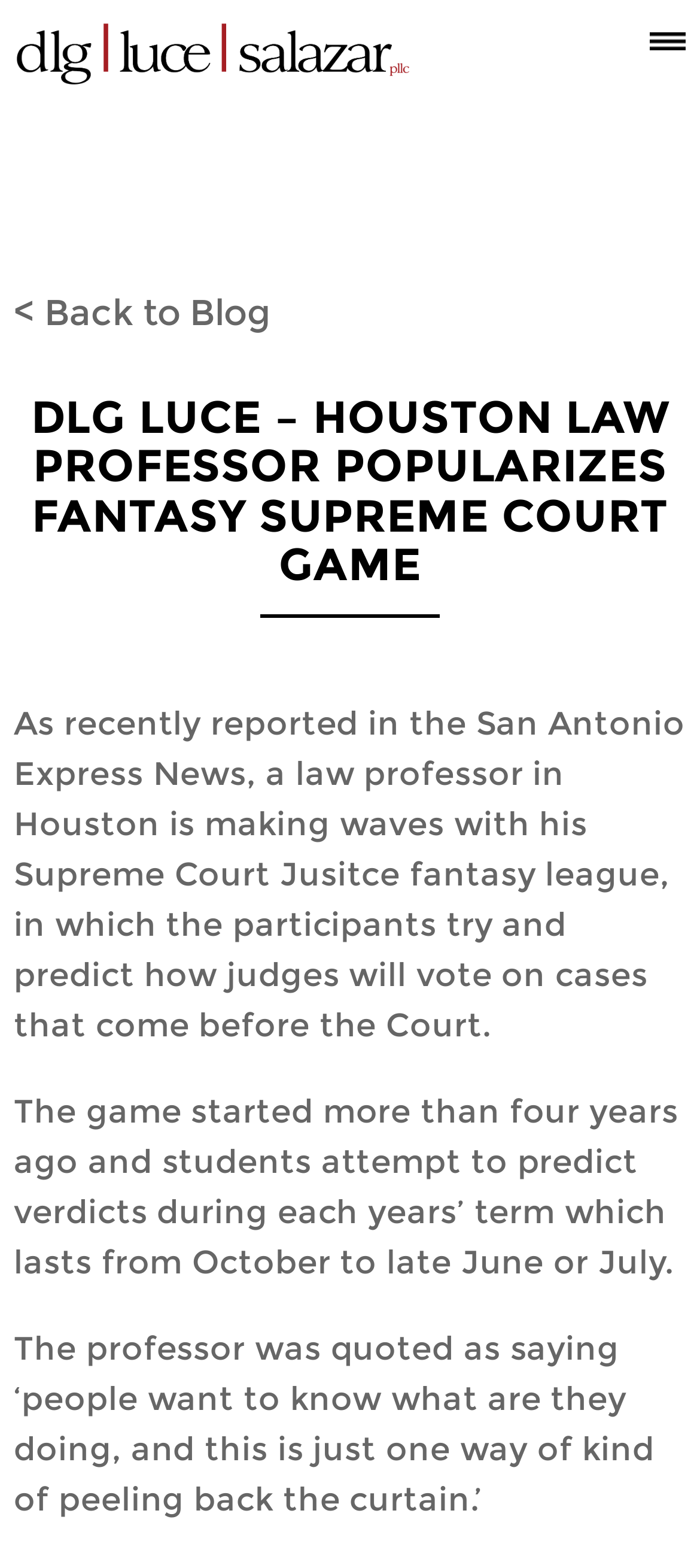Where was the law professor quoted in?
From the image, provide a succinct answer in one word or a short phrase.

San Antonio Express News